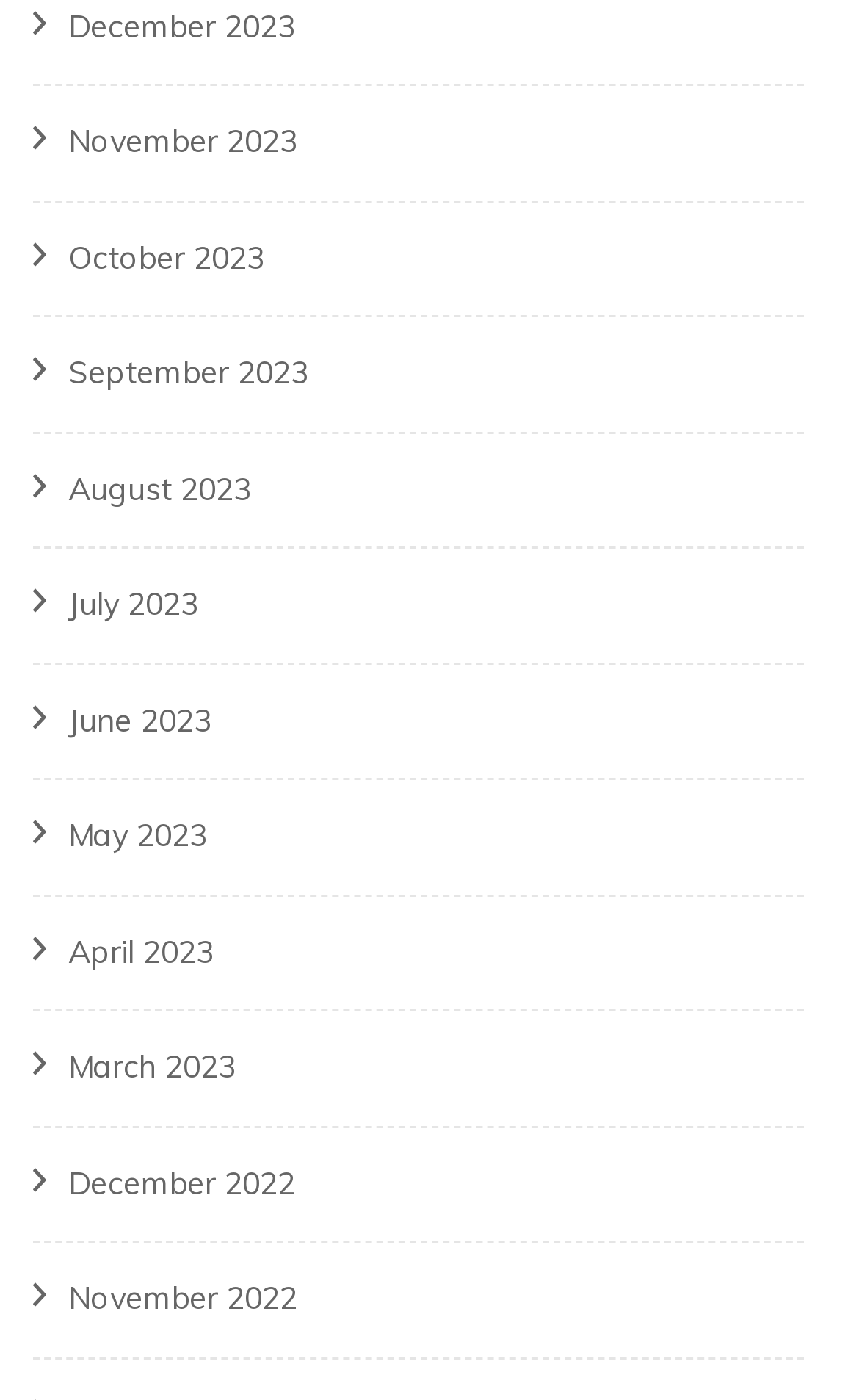Find the bounding box coordinates of the clickable element required to execute the following instruction: "View April 2023". Provide the coordinates as four float numbers between 0 and 1, i.e., [left, top, right, bottom].

[0.079, 0.666, 0.249, 0.694]